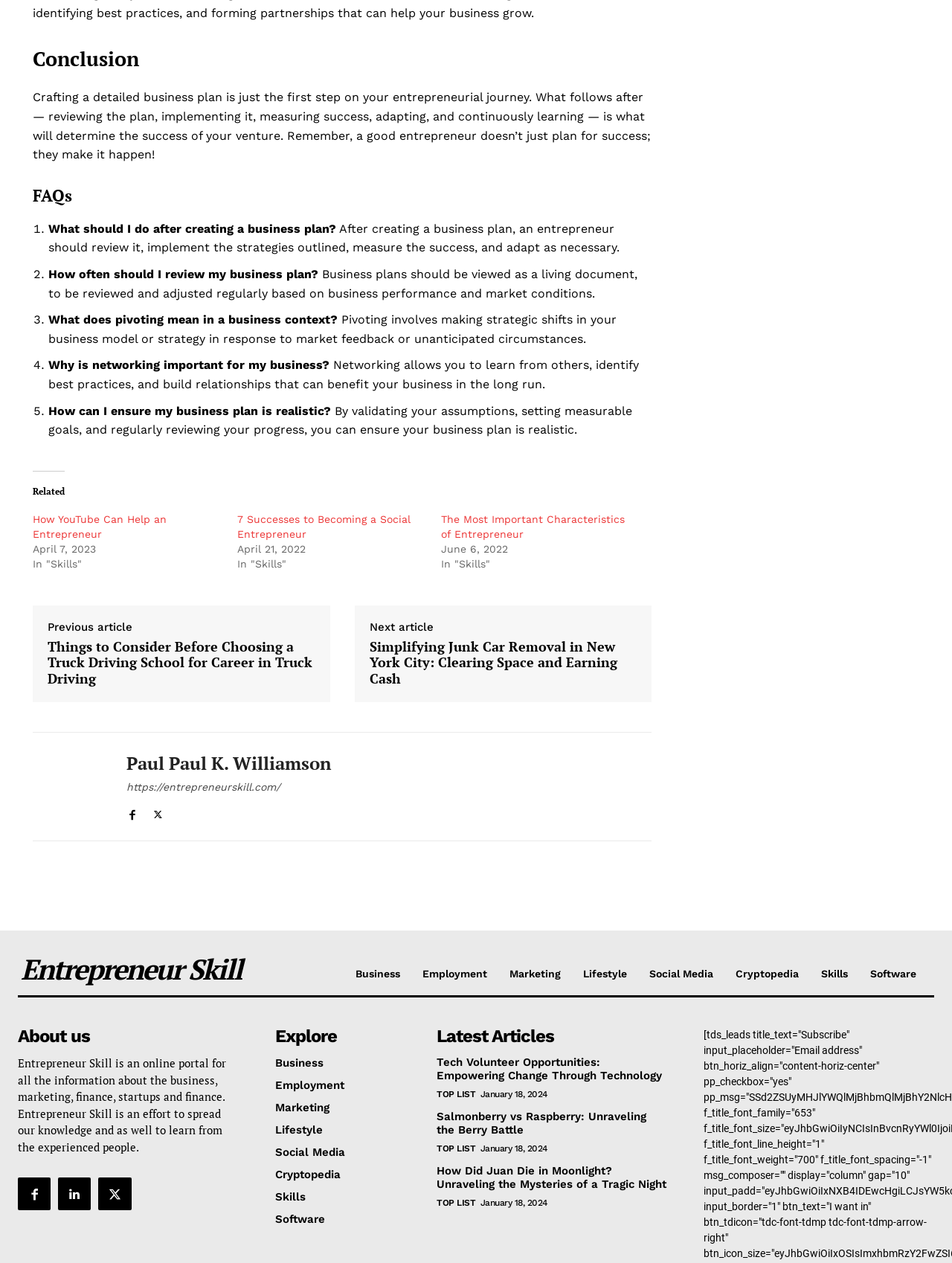Identify the bounding box of the UI element described as follows: "Business". Provide the coordinates as four float numbers in the range of 0 to 1 [left, top, right, bottom].

[0.289, 0.836, 0.421, 0.847]